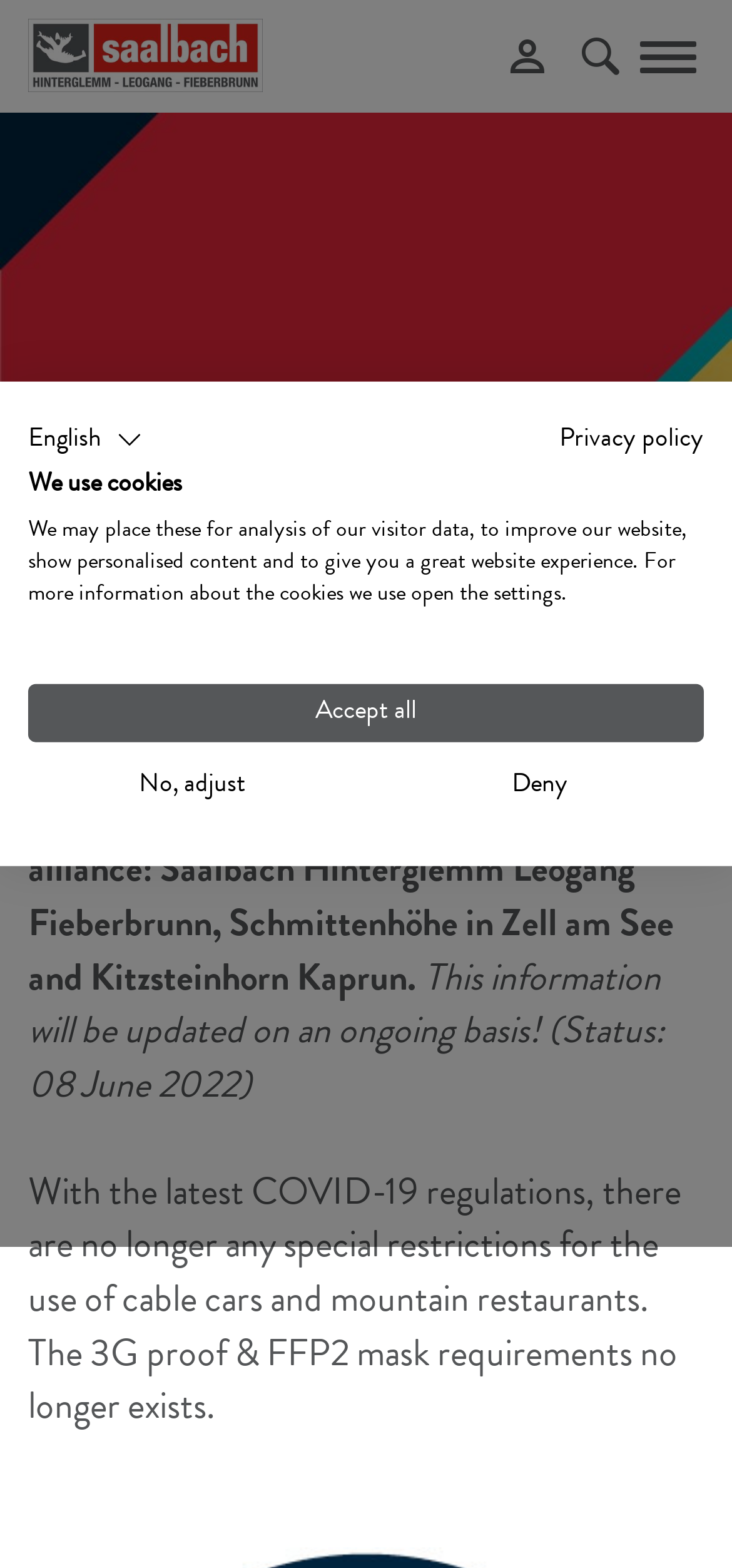Answer the question in one word or a short phrase:
What is the current status of COVID-19 regulations?

No special restrictions